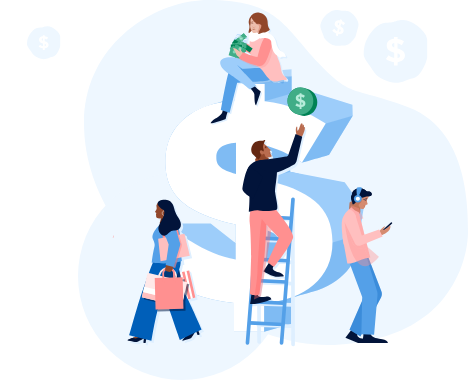Based on what you see in the screenshot, provide a thorough answer to this question: How many individuals are depicted in the illustration?

The illustration features four diverse individuals, each engaged in a different financial activity, showcasing various aspects of financial empowerment.